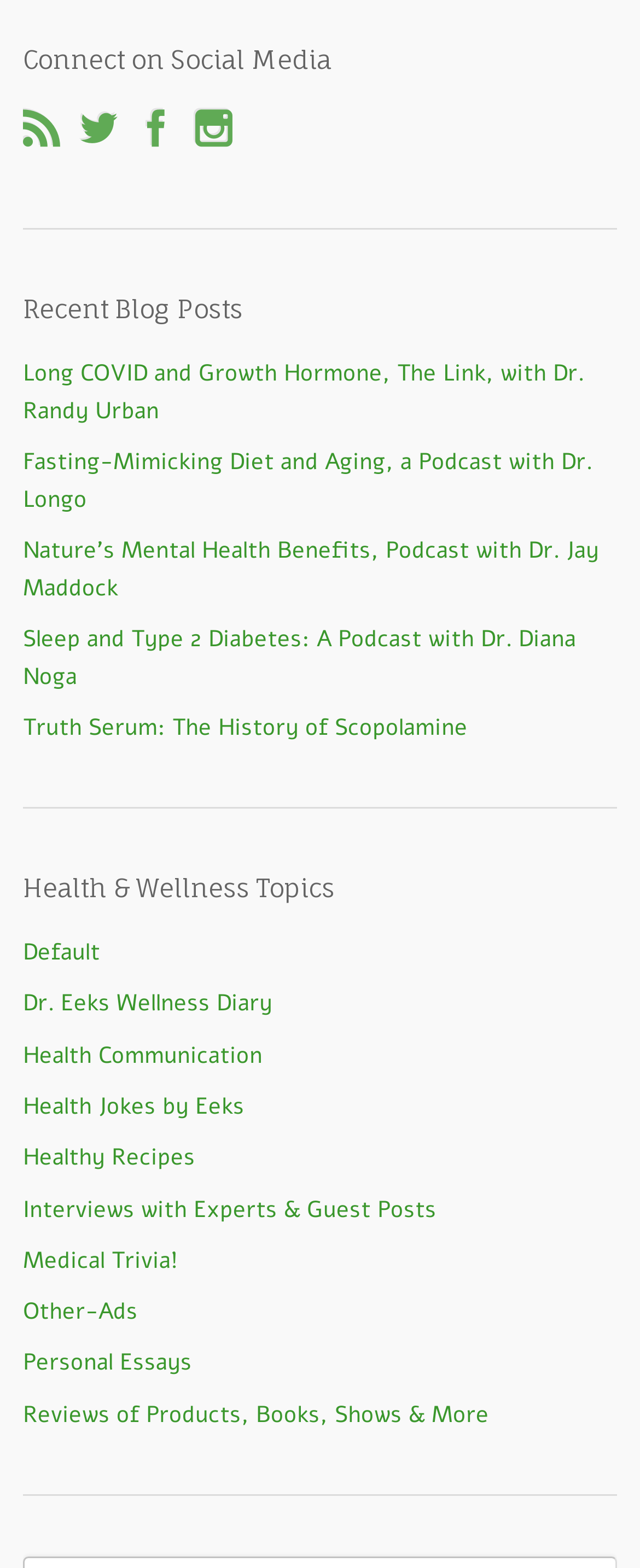How many recent blog posts are listed?
Answer the question with a detailed and thorough explanation.

There are 5 recent blog posts listed on the webpage, which can be determined by counting the number of link elements with descriptive text, starting from 'Long COVID and Growth Hormone, The Link, with Dr. Randy Urban' and ending at 'Truth Serum: The History of Scopolamine'.